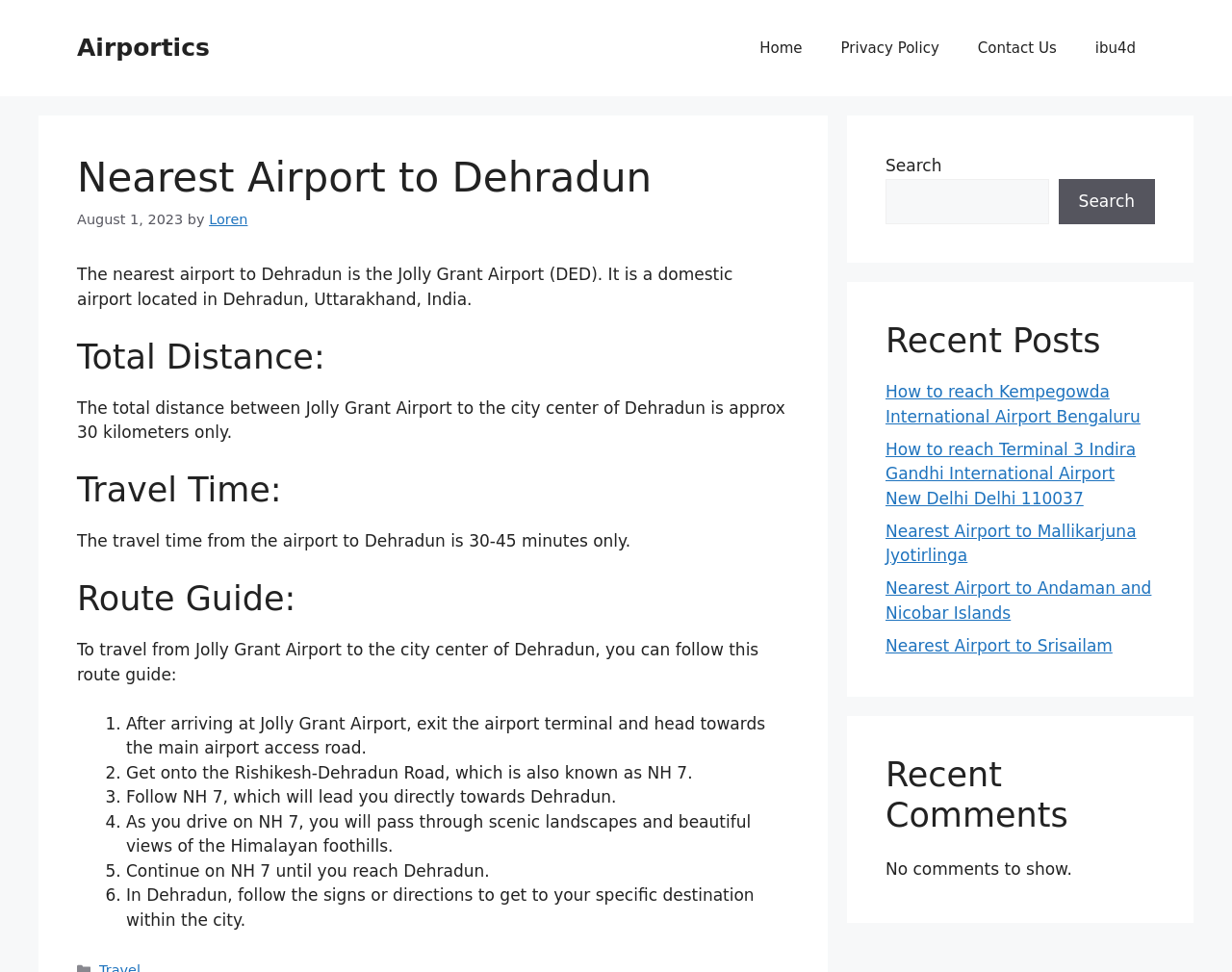What is the route guide to travel from Jolly Grant Airport to Dehradun?
Examine the webpage screenshot and provide an in-depth answer to the question.

The webpage provides a detailed route guide to travel from Jolly Grant Airport to Dehradun. The guide suggests exiting the airport terminal, getting onto the Rishikesh-Dehradun Road (NH 7), and following it to reach Dehradun.